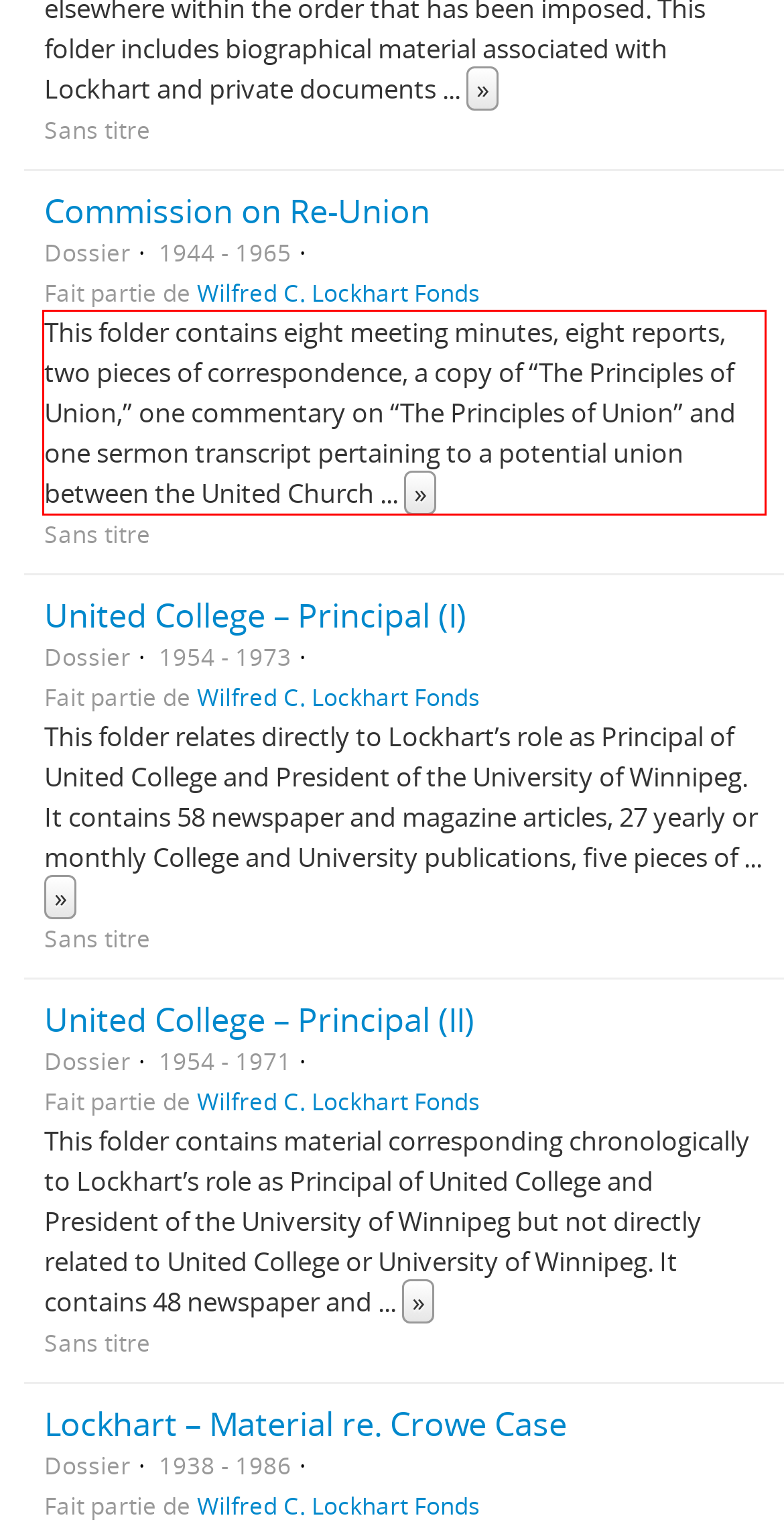There is a UI element on the webpage screenshot marked by a red bounding box. Extract and generate the text content from within this red box.

This folder contains eight meeting minutes, eight reports, two pieces of correspondence, a copy of “The Principles of Union,” one commentary on “The Principles of Union” and one sermon transcript pertaining to a potential union between the United Church ... »